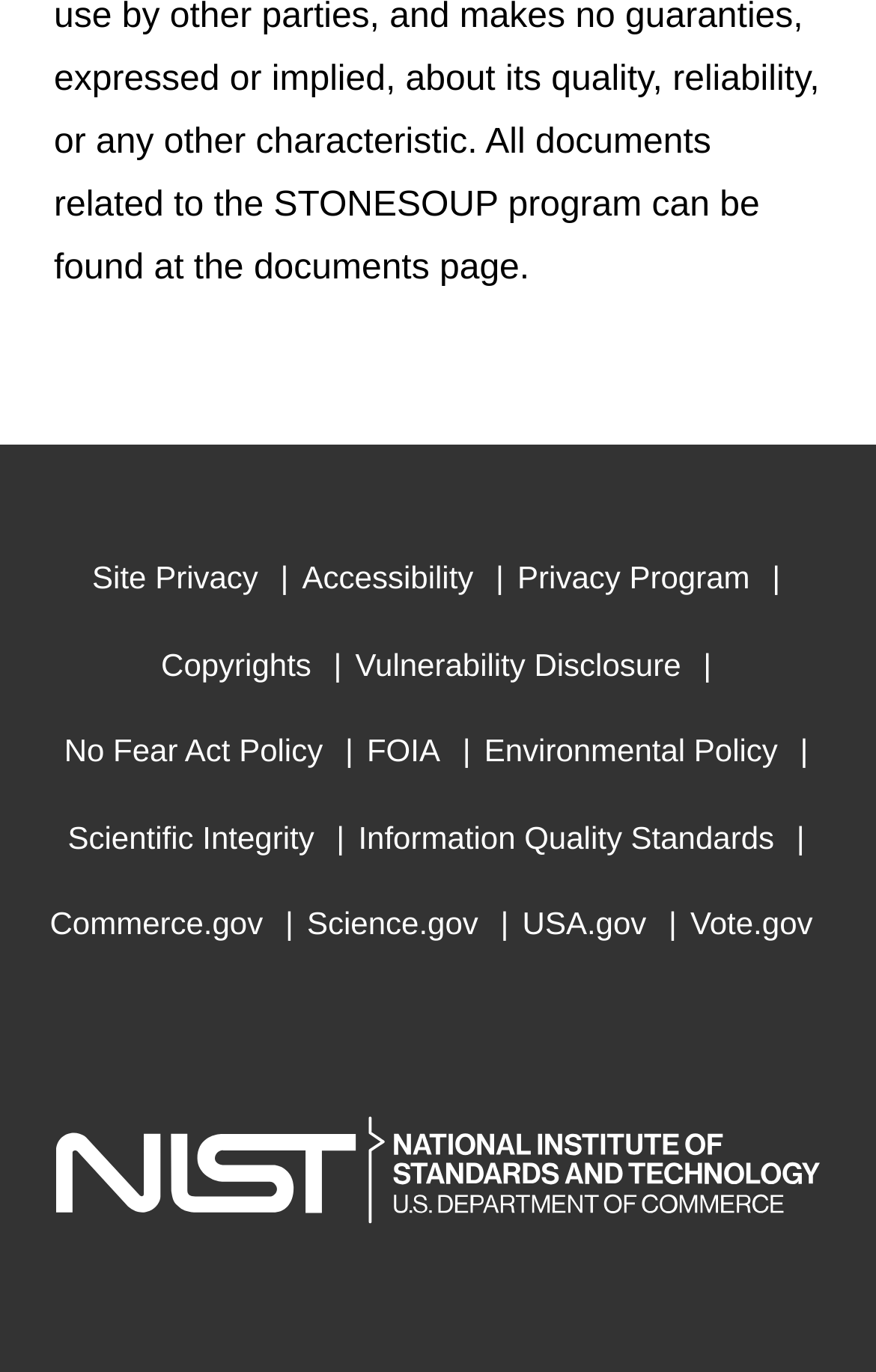Please pinpoint the bounding box coordinates for the region I should click to adhere to this instruction: "Visit Site Privacy page".

[0.105, 0.39, 0.295, 0.453]